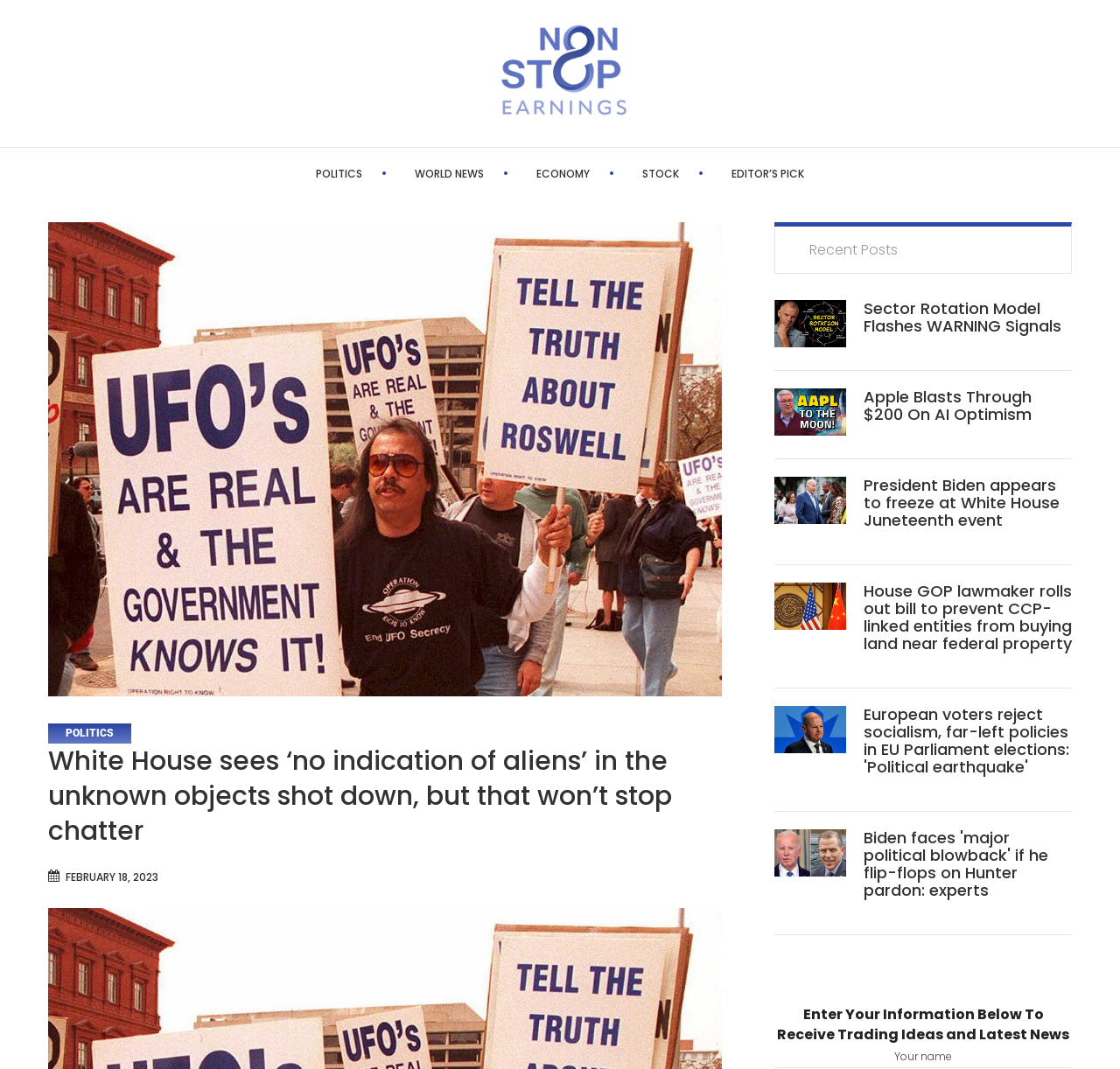Please specify the bounding box coordinates of the region to click in order to perform the following instruction: "Enter your name in the input field".

[0.798, 0.981, 0.85, 0.995]